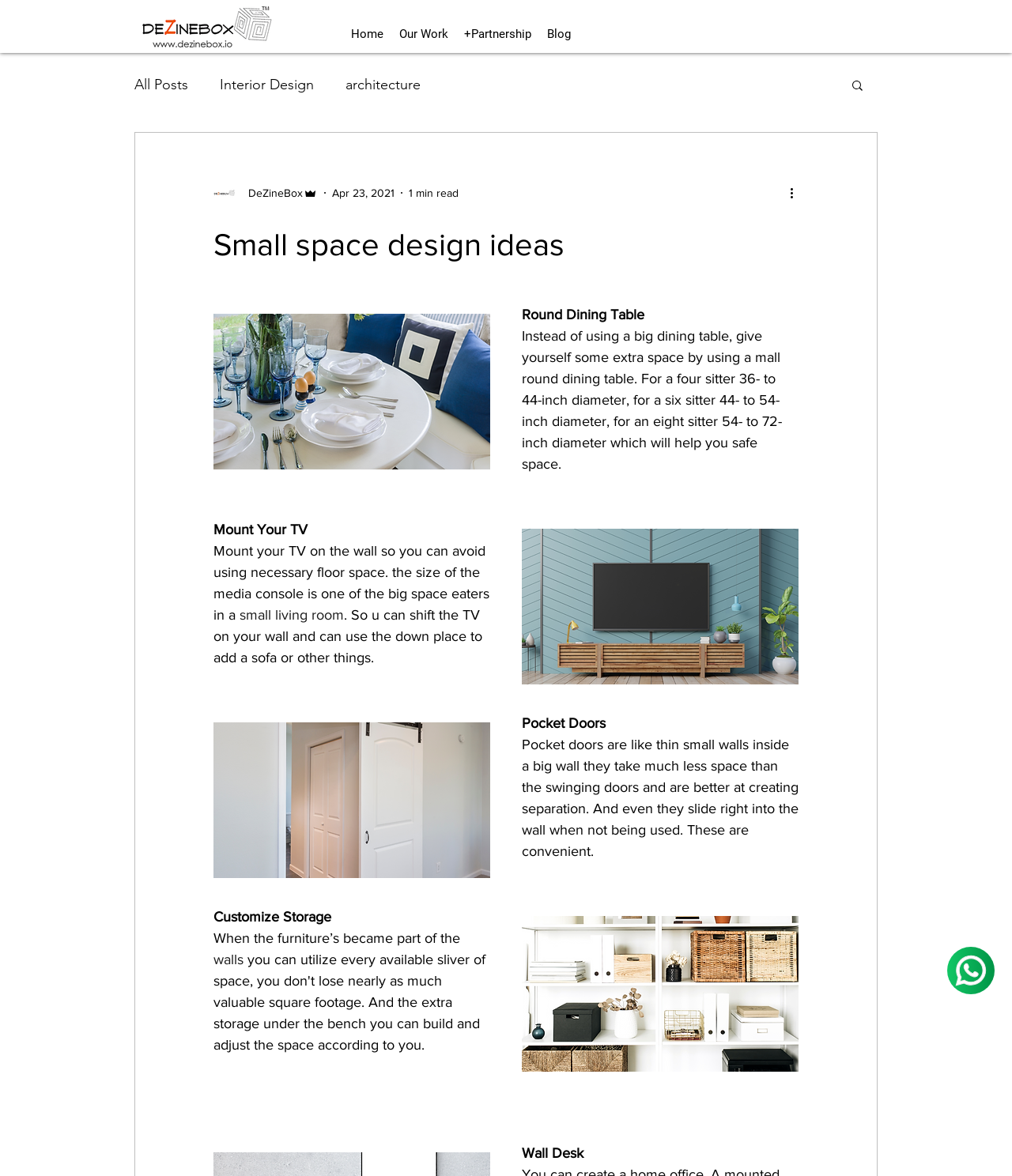Provide the bounding box coordinates for the UI element described in this sentence: "small living room". The coordinates should be four float values between 0 and 1, i.e., [left, top, right, bottom].

[0.237, 0.516, 0.34, 0.53]